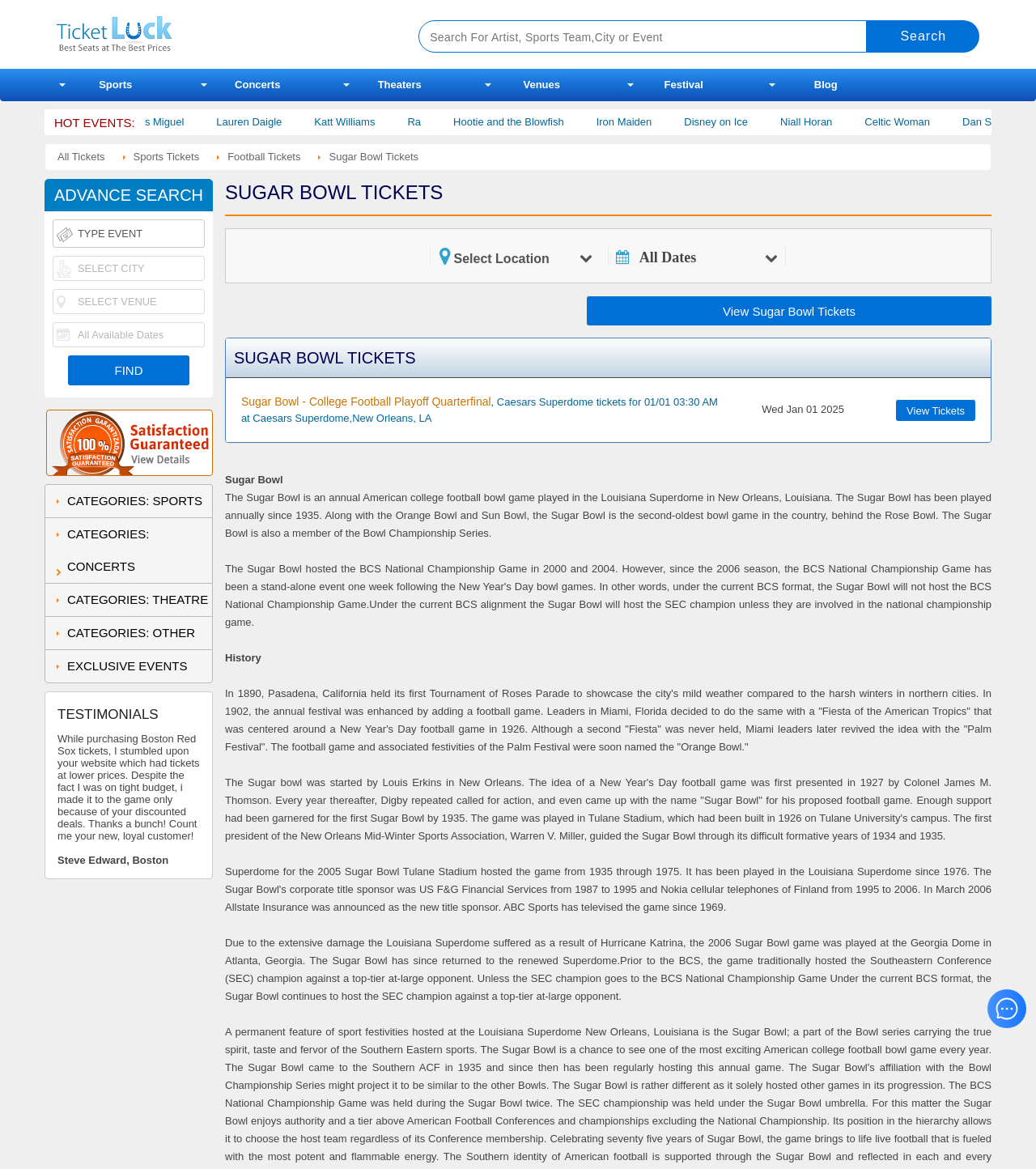Identify the first-level heading on the webpage and generate its text content.

SUGAR BOWL TICKETS